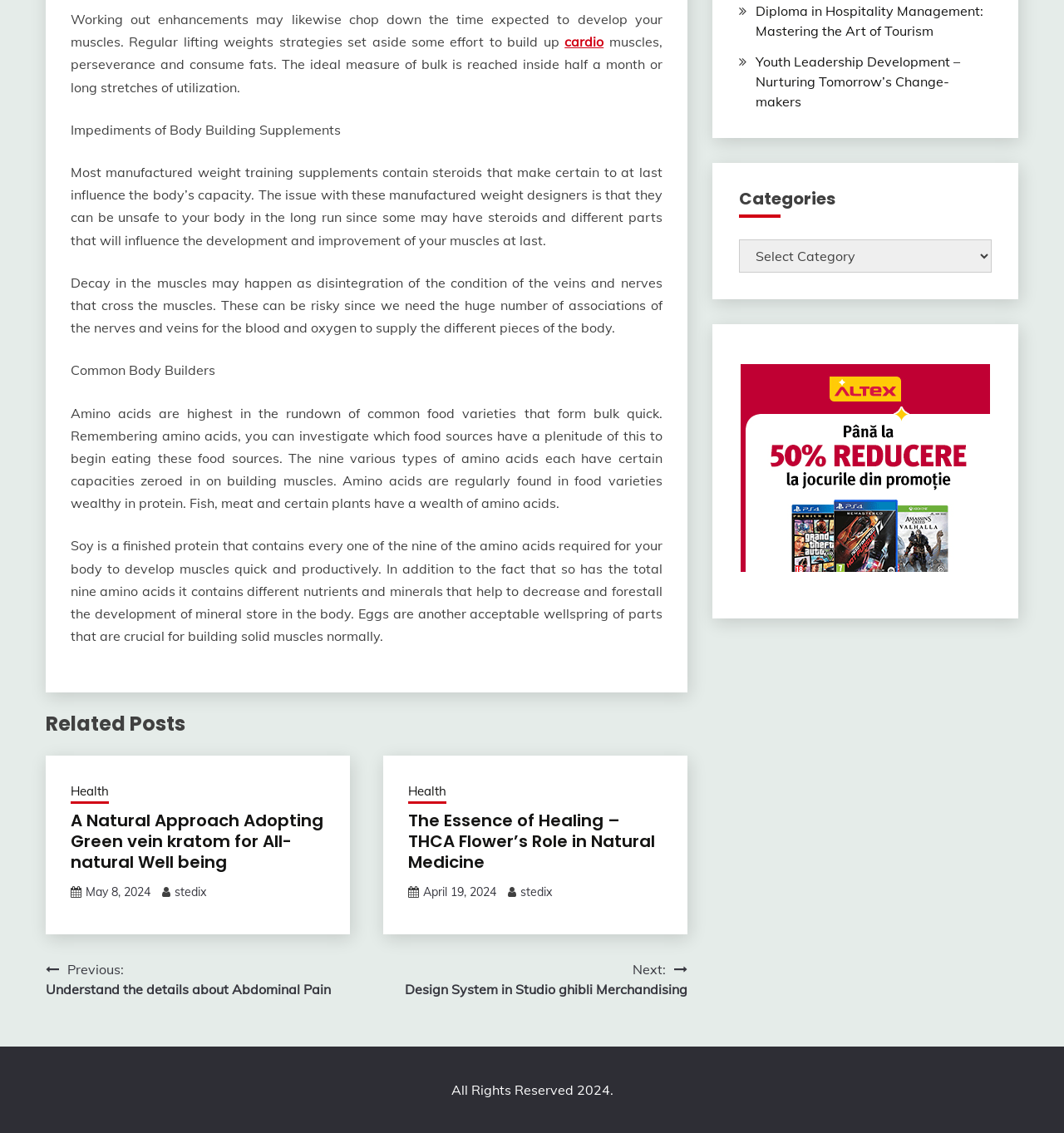Answer the following query with a single word or phrase:
What is the main topic of the webpage?

Body building